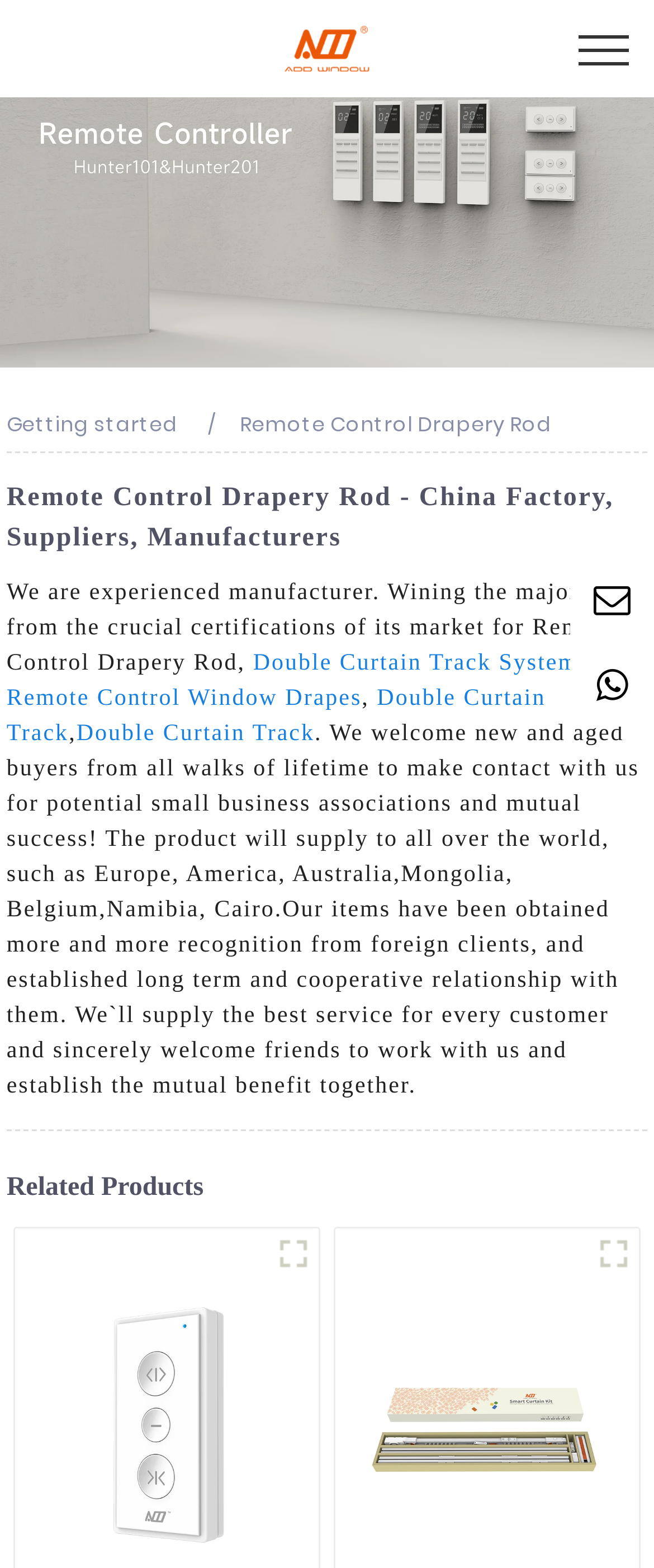What is the company's experience?
Examine the webpage screenshot and provide an in-depth answer to the question.

The company is an experienced manufacturer, as stated in the text 'We are experienced manufacturer. Wining the majority from the crucial certifications of its market for Remote Control Drapery Rod,' which indicates that the company has a certain level of expertise and recognition in the industry.